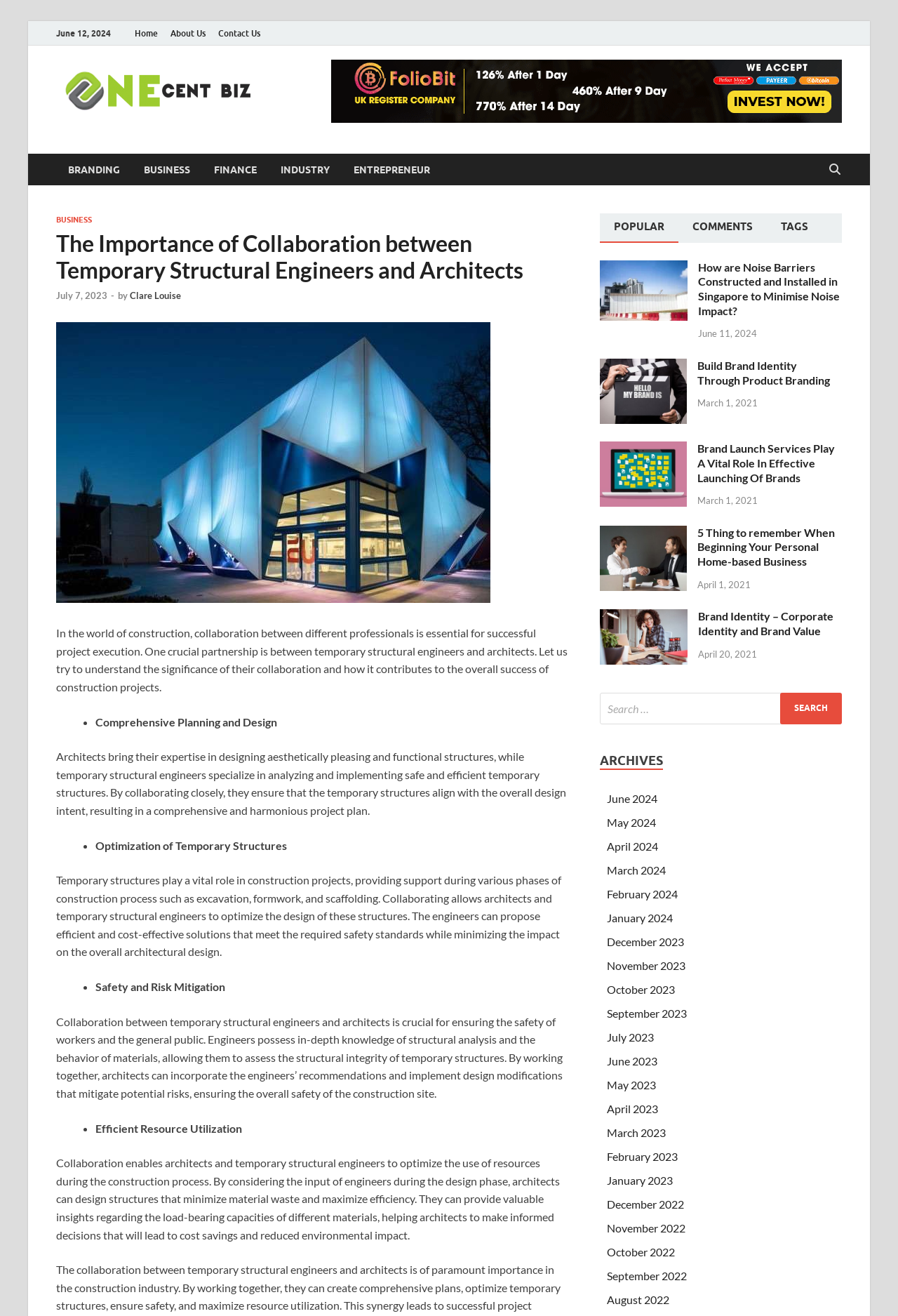Using the description: "August 2022", determine the UI element's bounding box coordinates. Ensure the coordinates are in the format of four float numbers between 0 and 1, i.e., [left, top, right, bottom].

[0.676, 0.982, 0.745, 0.993]